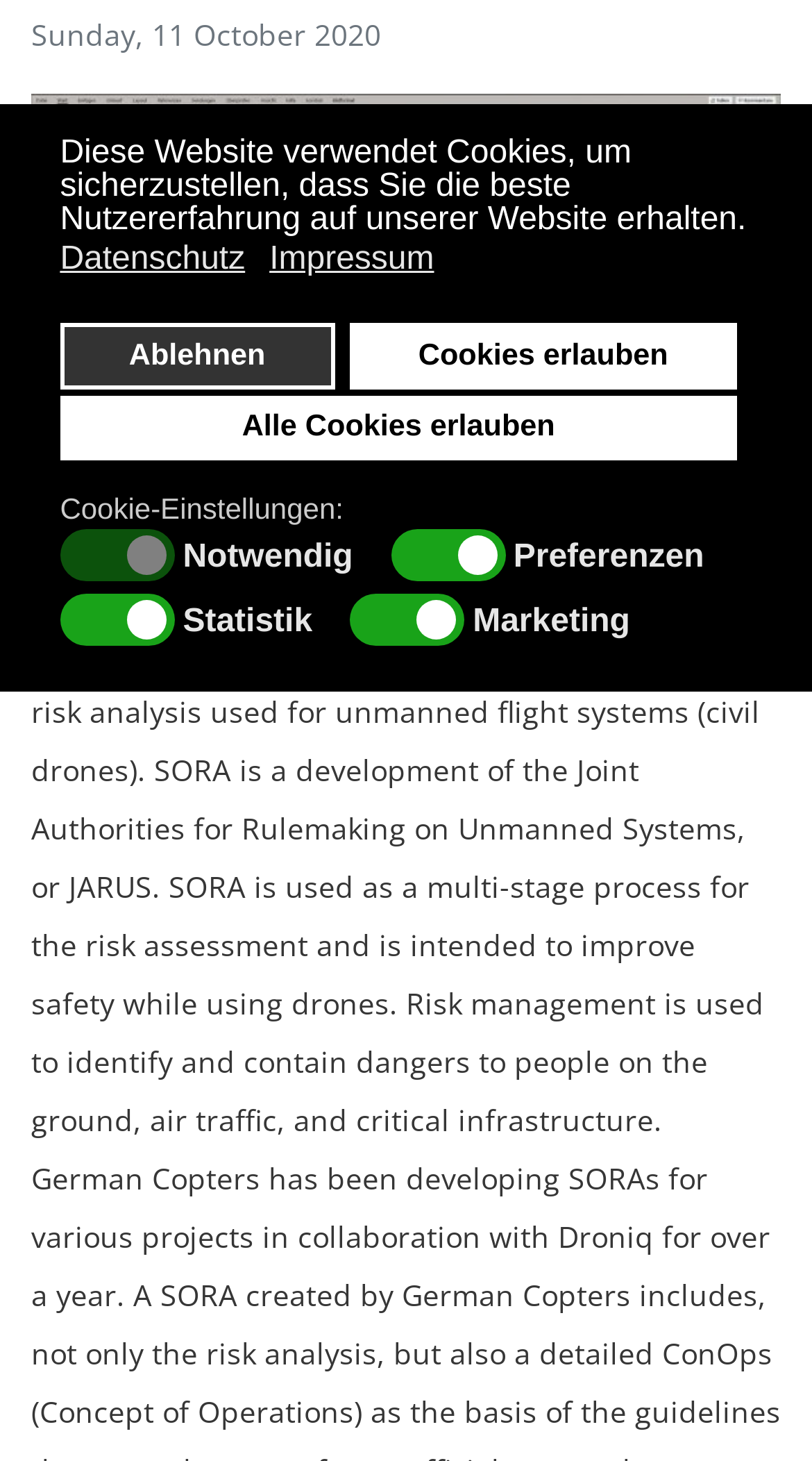Given the element description, predict the bounding box coordinates in the format (top-left x, top-left y, bottom-right x, bottom-right y). Make sure all values are between 0 and 1. Here is the element description: Notwendig

[0.22, 0.366, 0.45, 0.394]